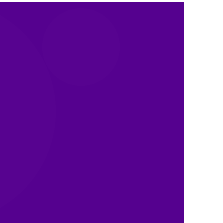Respond to the question below with a single word or phrase:
What shapes are used to create visual texture?

Circular forms